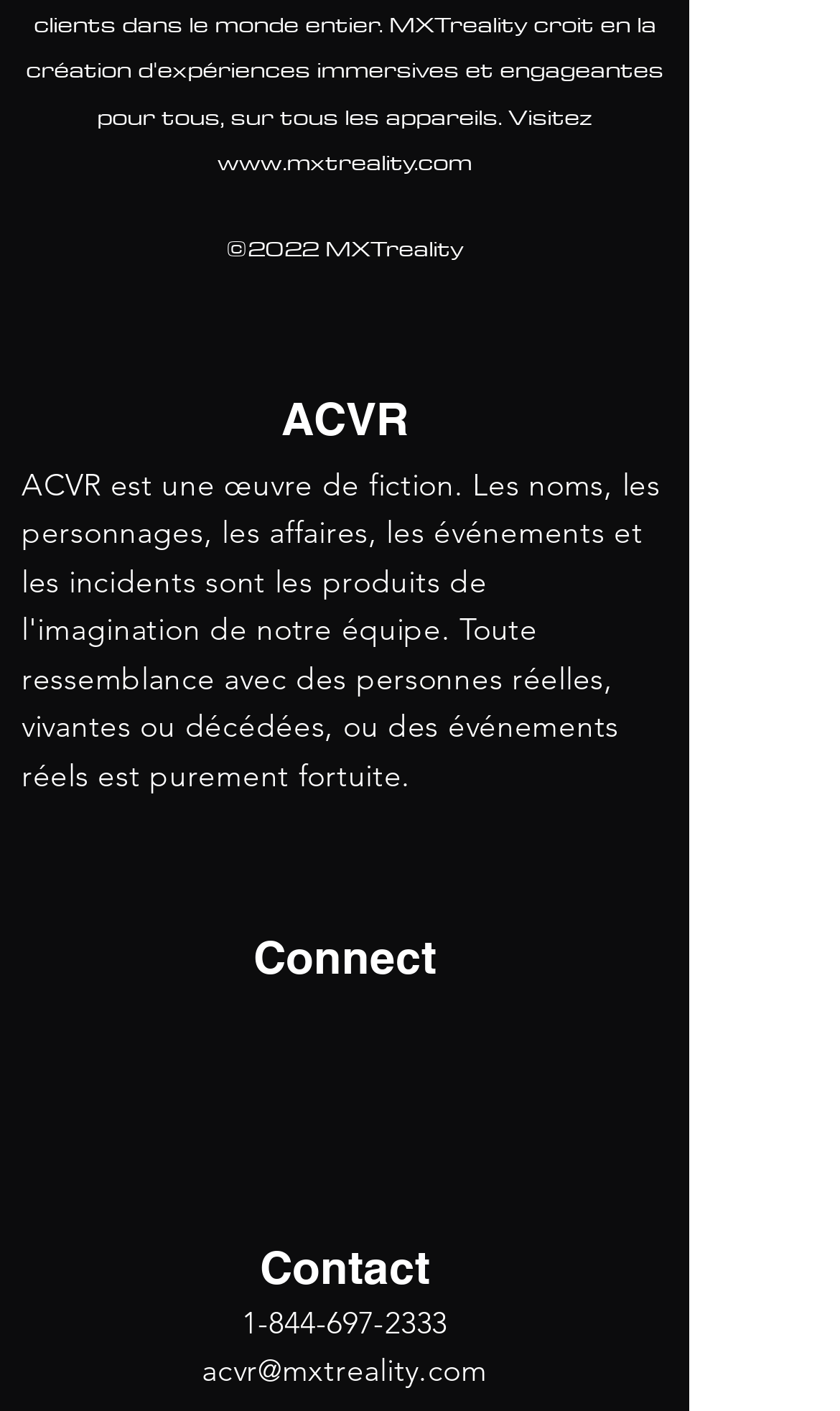What is the company name?
Based on the content of the image, thoroughly explain and answer the question.

The company name can be found at the top of the webpage, where it says 'www.mxtreality.com' and also has a copyright symbol with the year 2022, indicating that MXTreality is the company name.